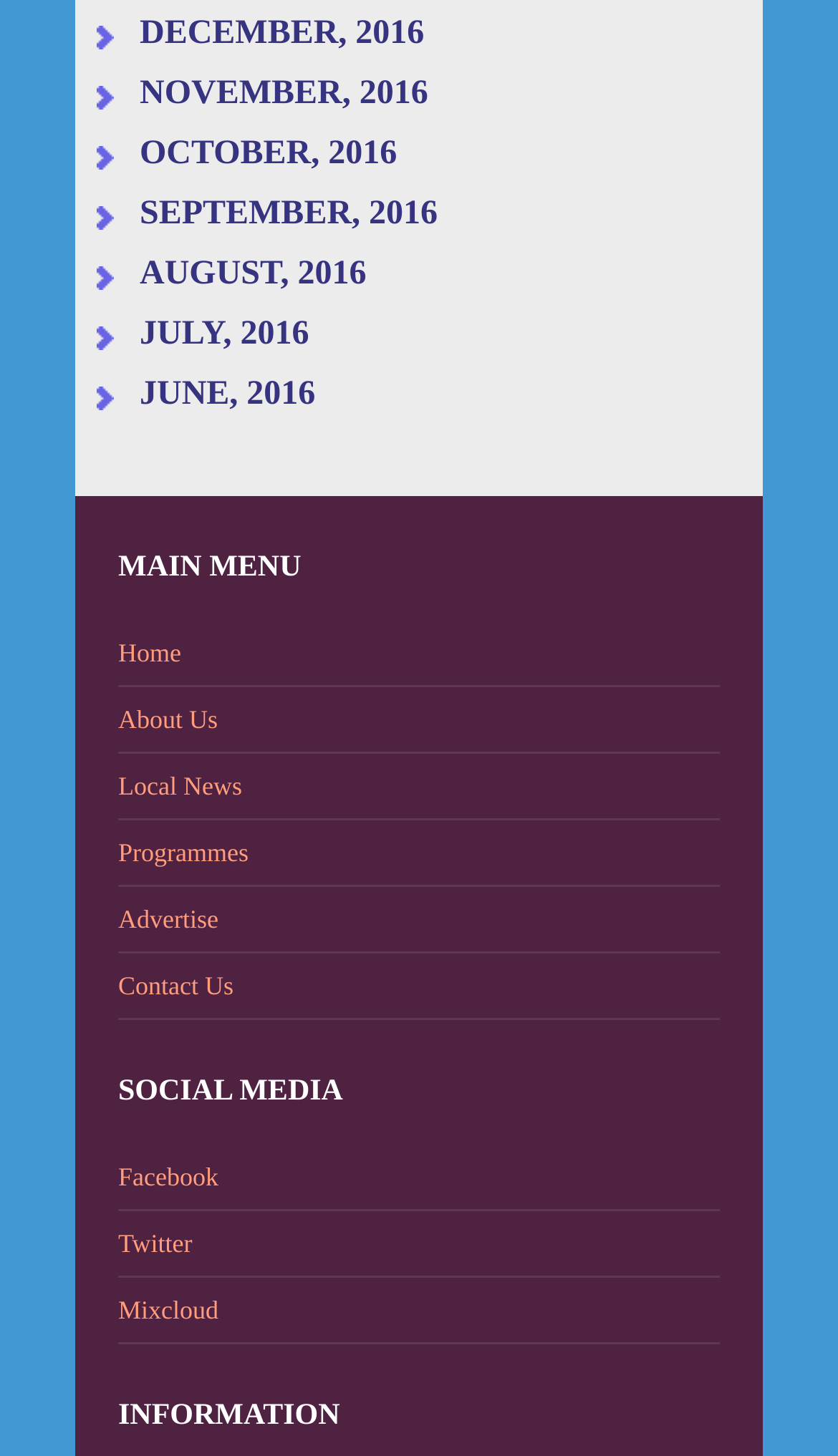How many links are there in the main menu?
We need a detailed and meticulous answer to the question.

I counted the number of links under the 'MAIN MENU' heading and found 6 links, which are Home, About Us, Local News, Programmes, Advertise, and Contact Us.